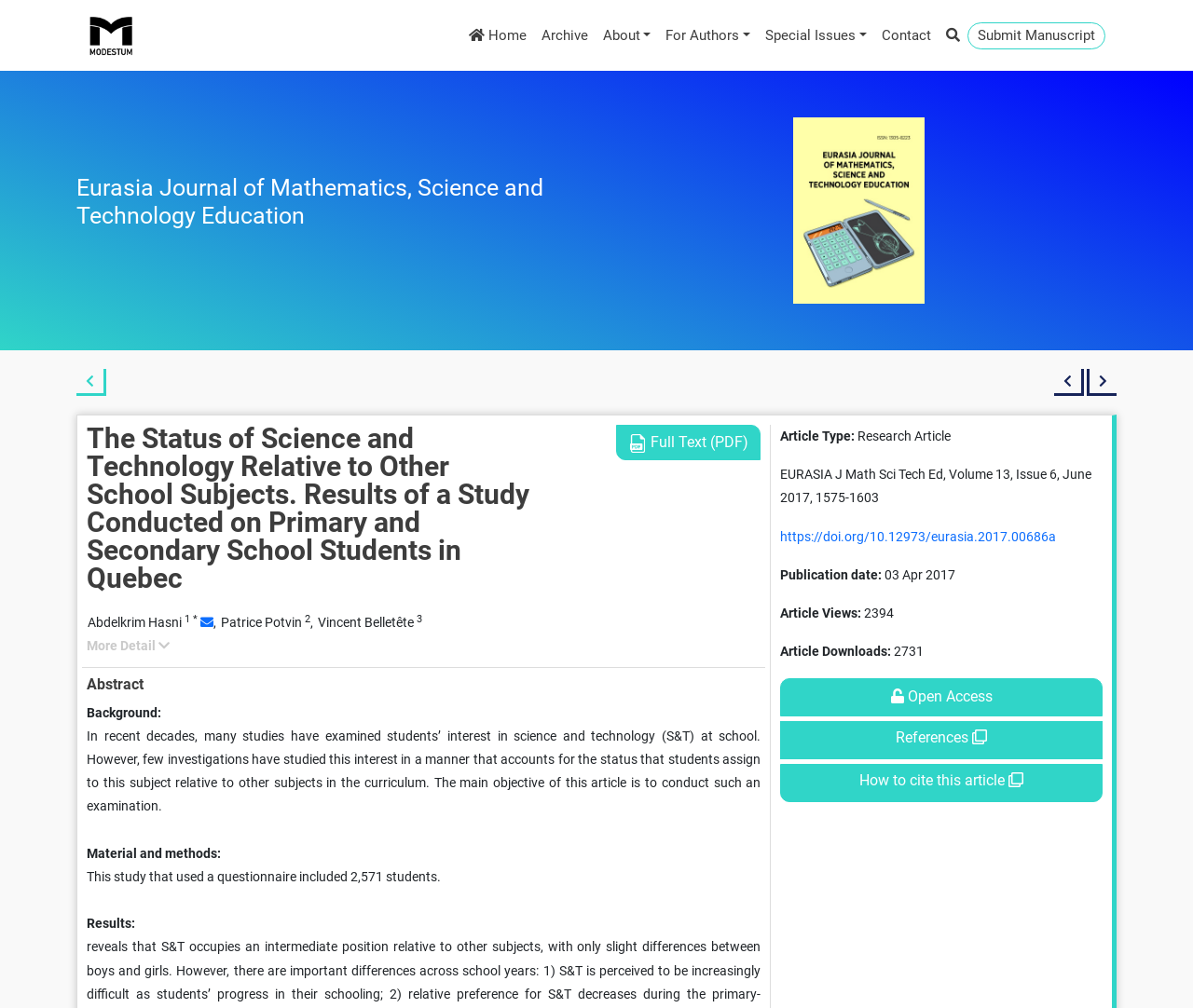How many article views are there?
Give a one-word or short phrase answer based on the image.

2394